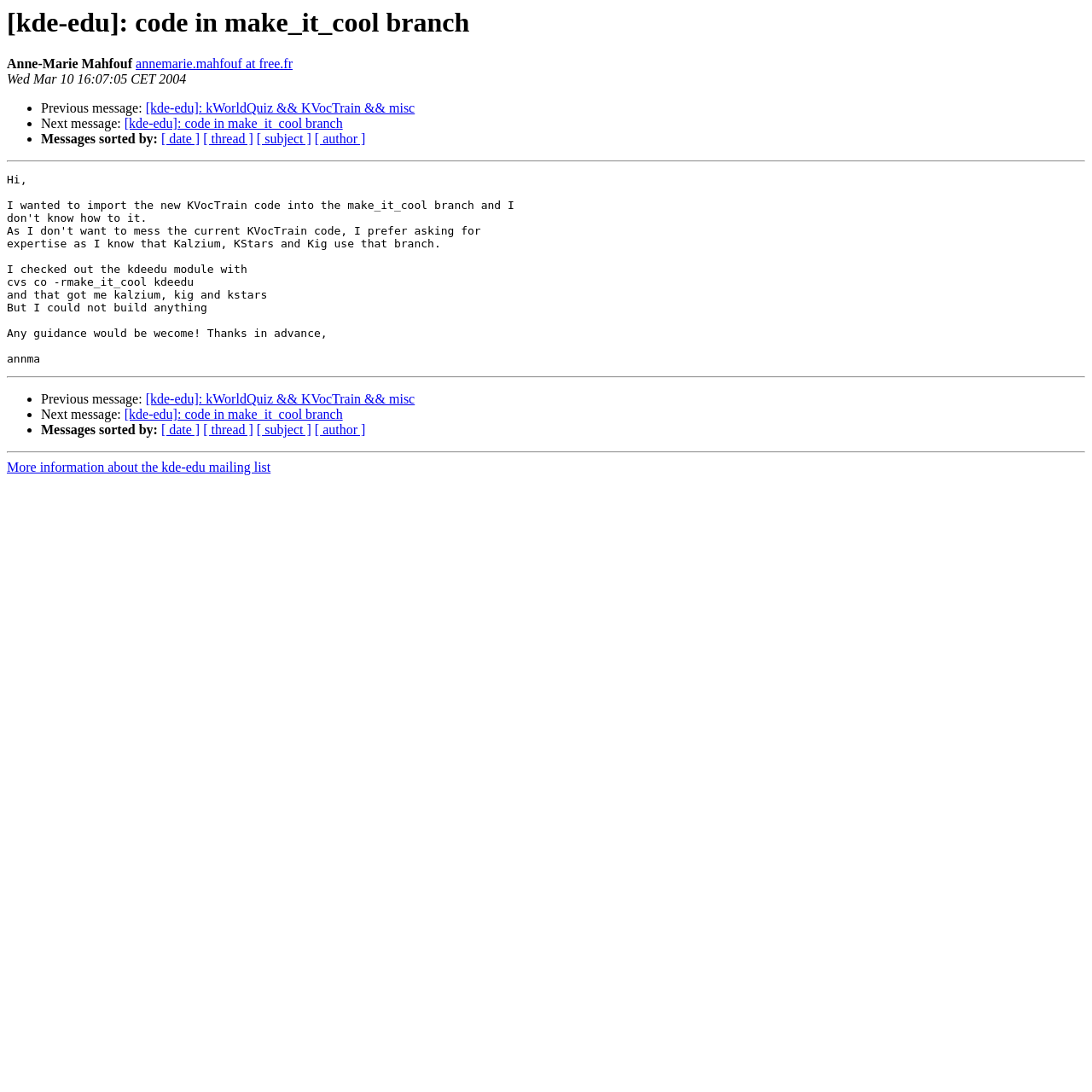Please specify the bounding box coordinates in the format (top-left x, top-left y, bottom-right x, bottom-right y), with all values as floating point numbers between 0 and 1. Identify the bounding box of the UI element described by: [ date ]

[0.148, 0.387, 0.183, 0.4]